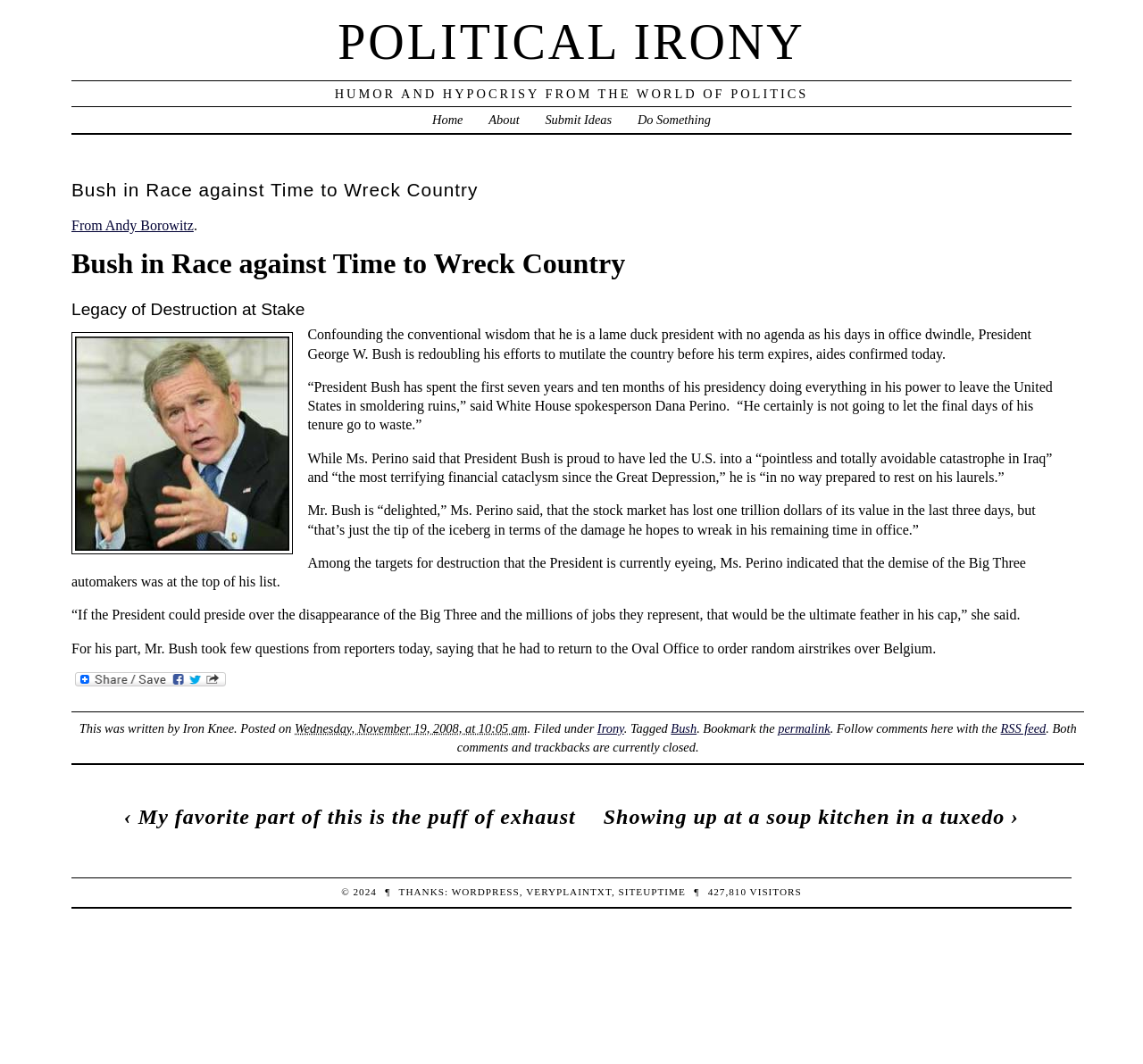What is the name of the website?
Based on the image, give a one-word or short phrase answer.

Political Irony